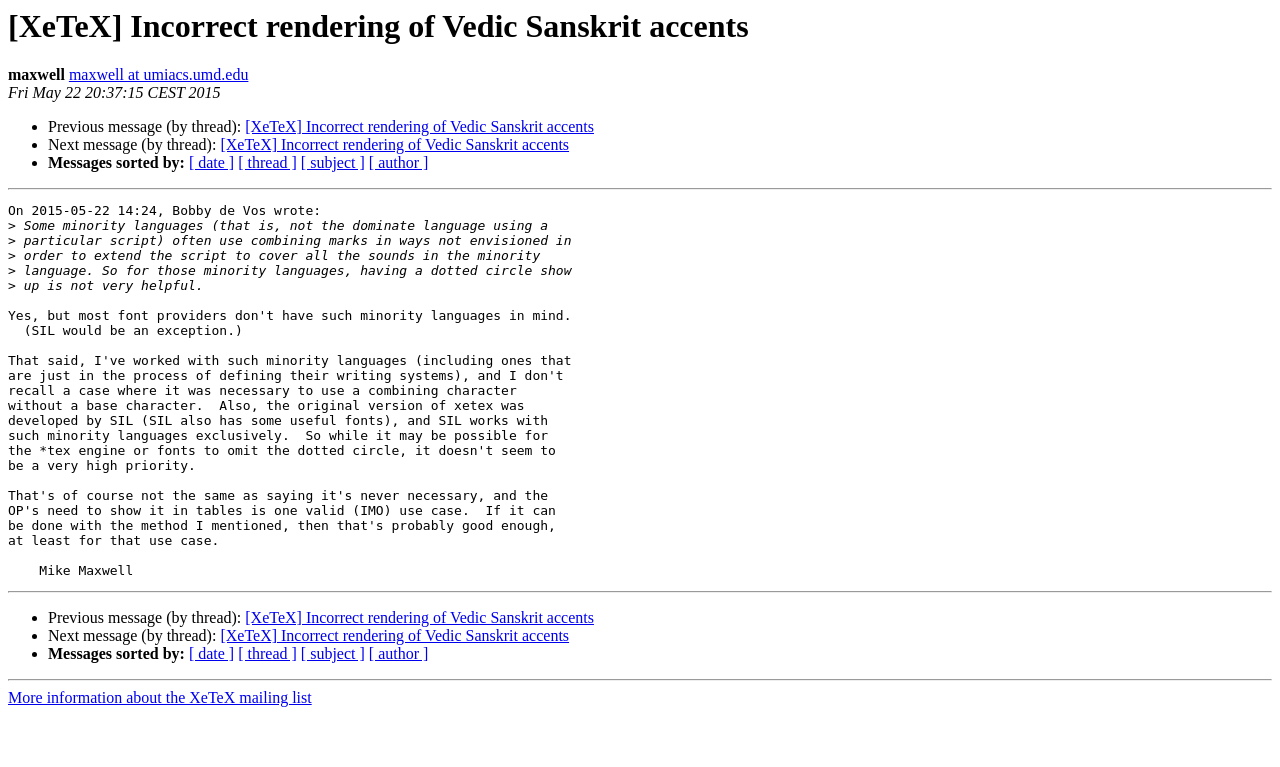Specify the bounding box coordinates of the element's area that should be clicked to execute the given instruction: "View previous message". The coordinates should be four float numbers between 0 and 1, i.e., [left, top, right, bottom].

[0.038, 0.154, 0.192, 0.177]